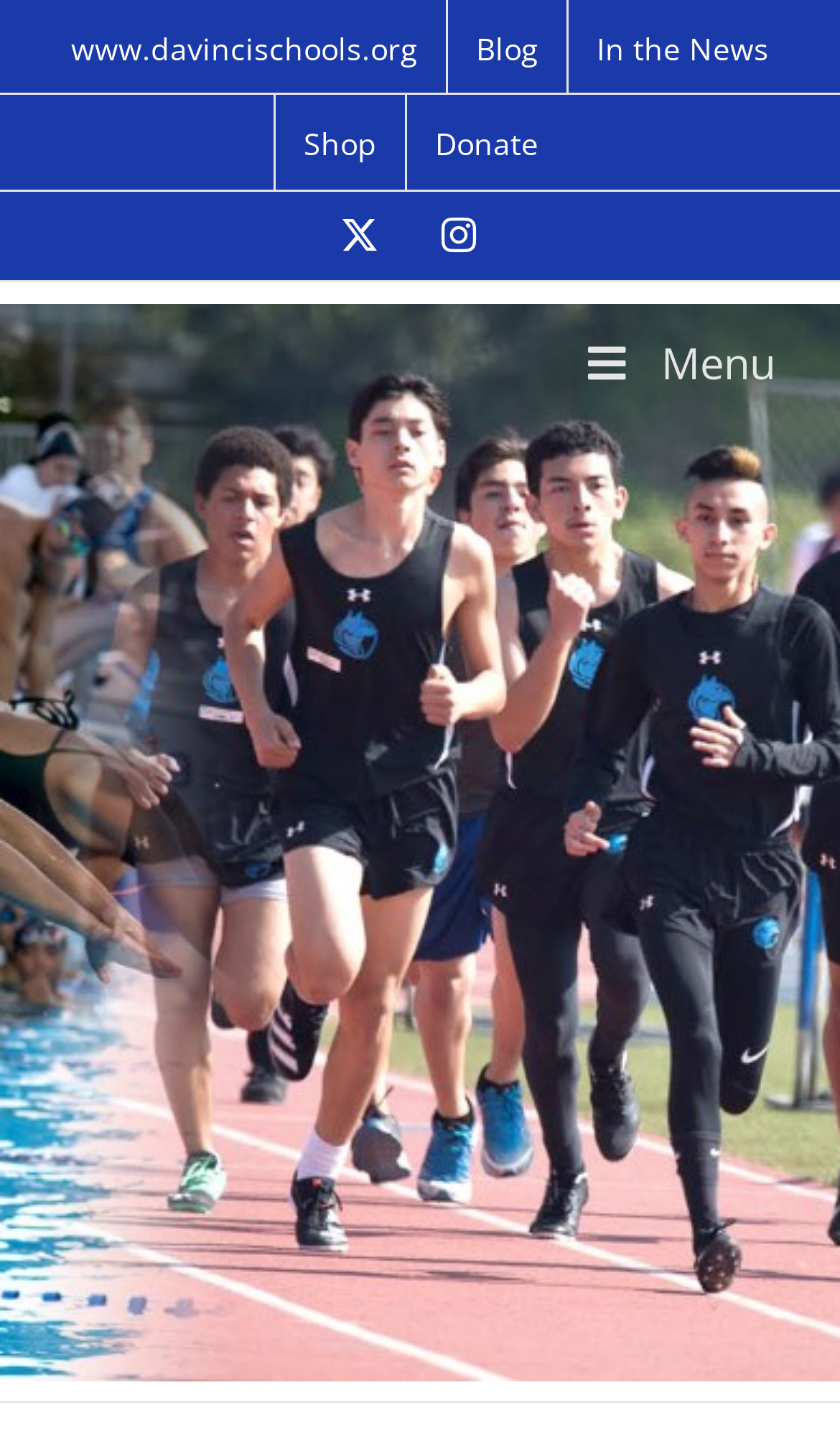Determine the bounding box coordinates of the element's region needed to click to follow the instruction: "Visit the school website". Provide these coordinates as four float numbers between 0 and 1, formatted as [left, top, right, bottom].

[0.051, 0.0, 0.531, 0.066]